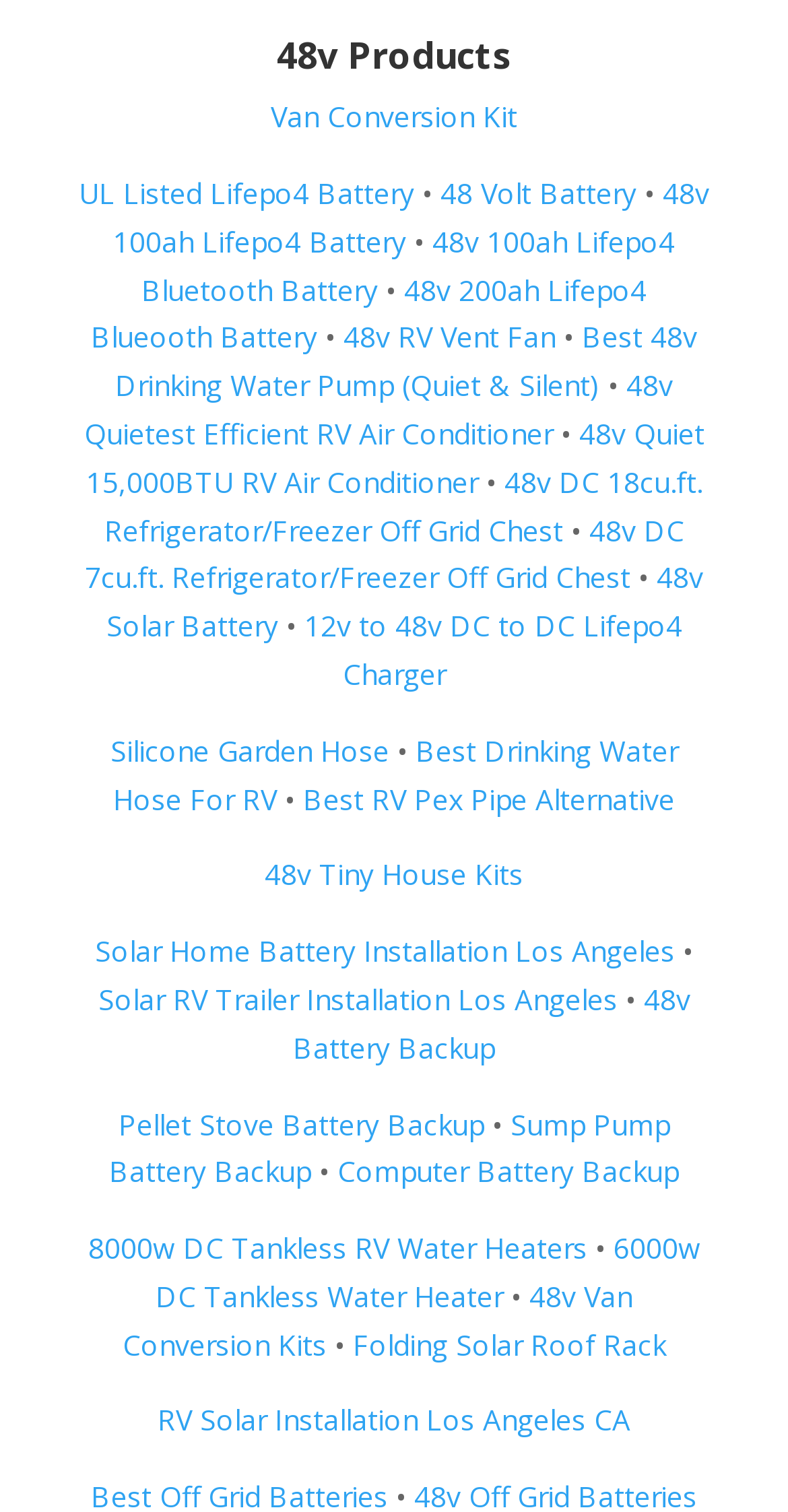Determine the bounding box coordinates of the region I should click to achieve the following instruction: "Explore 48v 100ah Lifepo4 Battery". Ensure the bounding box coordinates are four float numbers between 0 and 1, i.e., [left, top, right, bottom].

[0.144, 0.115, 0.9, 0.172]